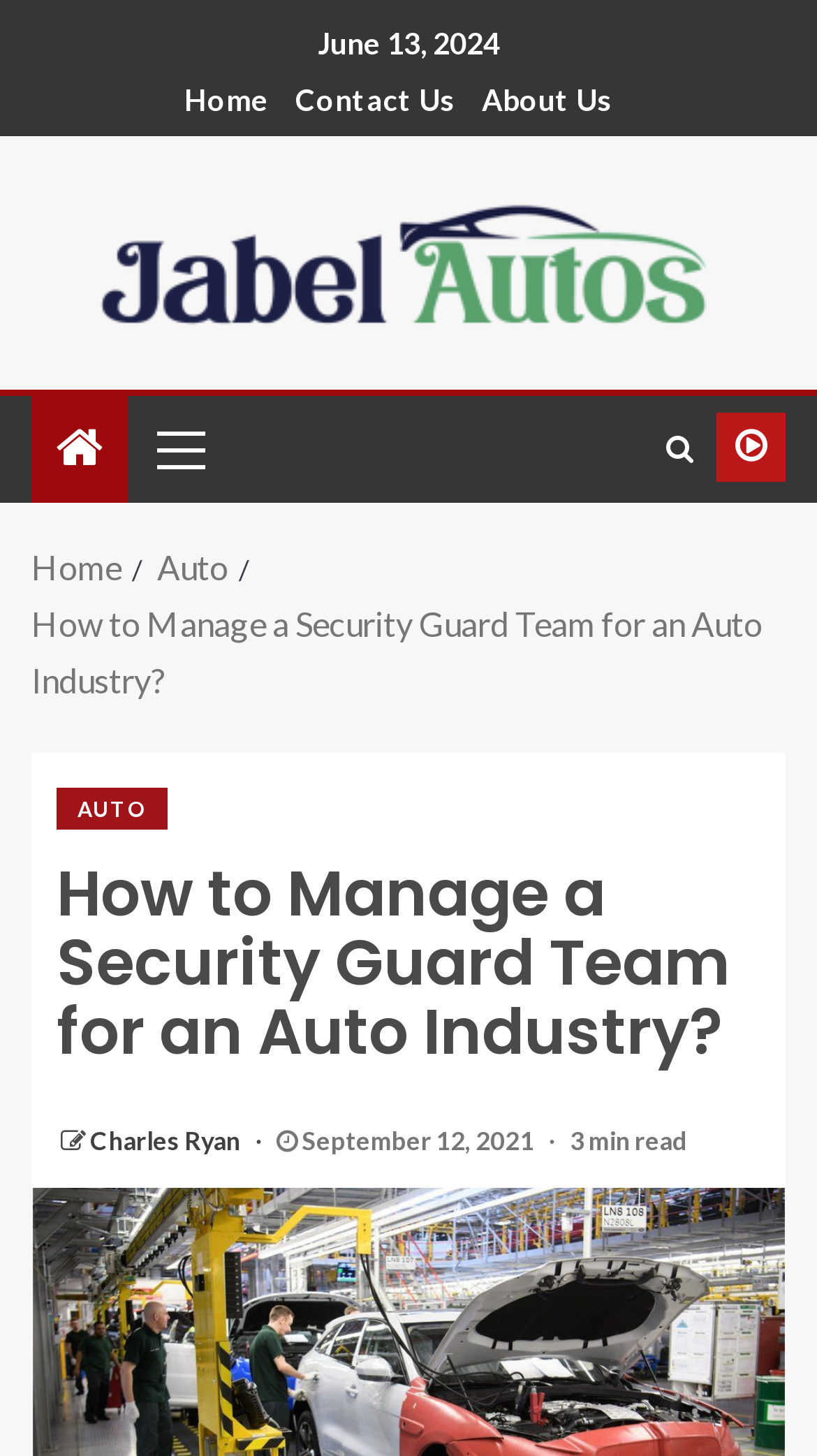Respond to the question below with a single word or phrase:
What is the name of the author of the article?

Charles Ryan